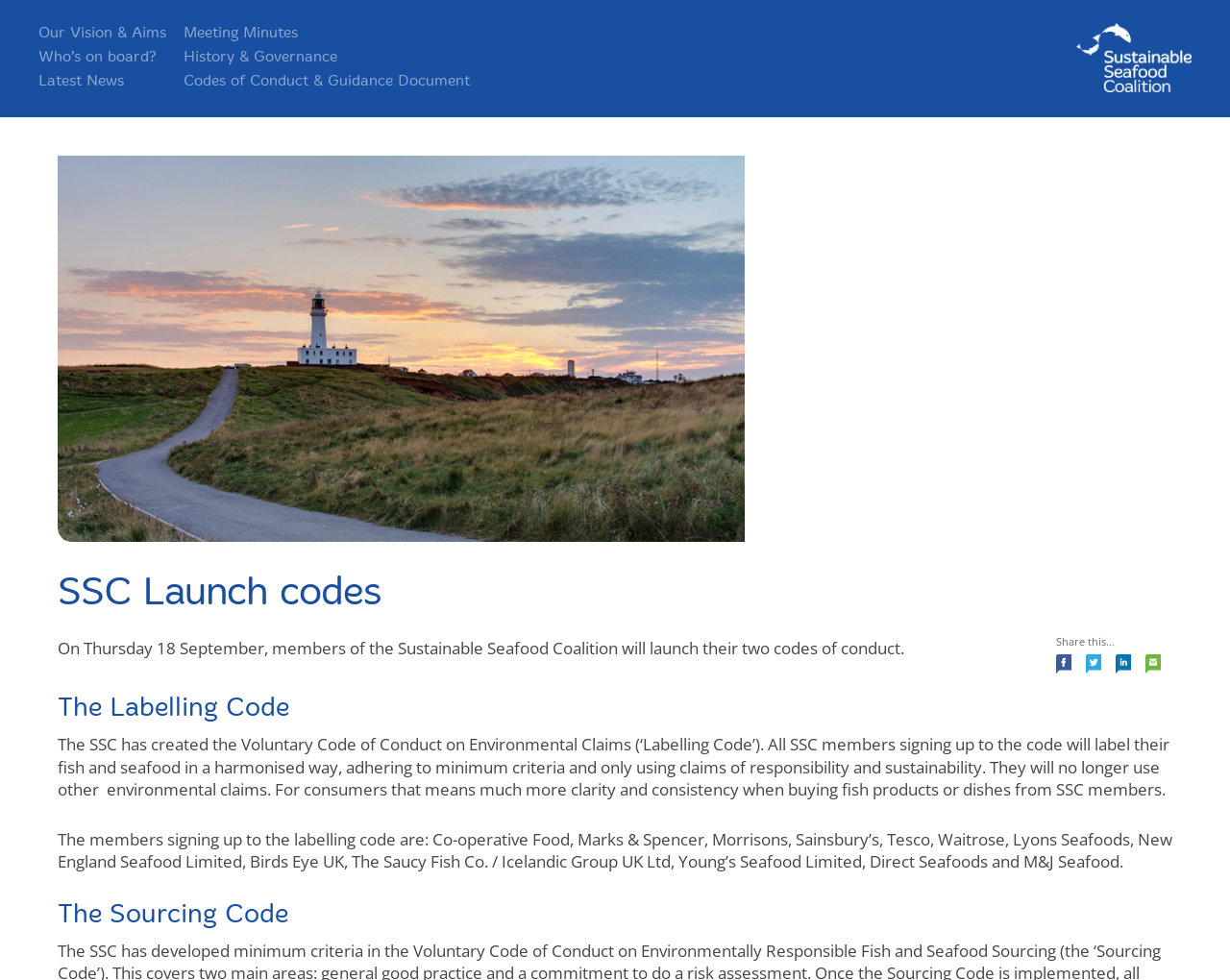What is the purpose of the Labelling Code?
Please provide a single word or phrase as your answer based on the screenshot.

To label fish and seafood in a harmonised way